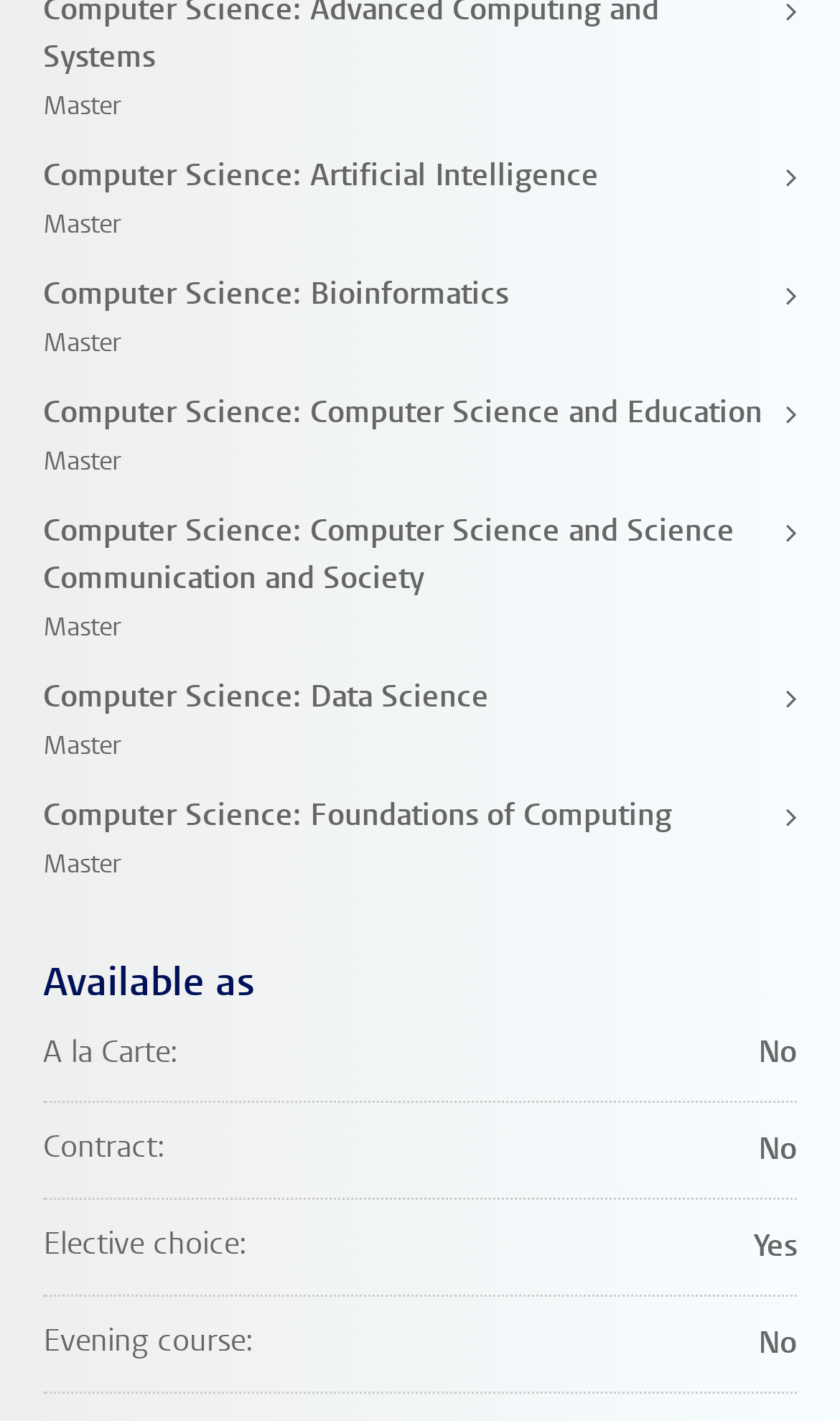Using the format (top-left x, top-left y, bottom-right x, bottom-right y), provide the bounding box coordinates for the described UI element. All values should be floating point numbers between 0 and 1: parent_node: Pro-Comp-Services

None